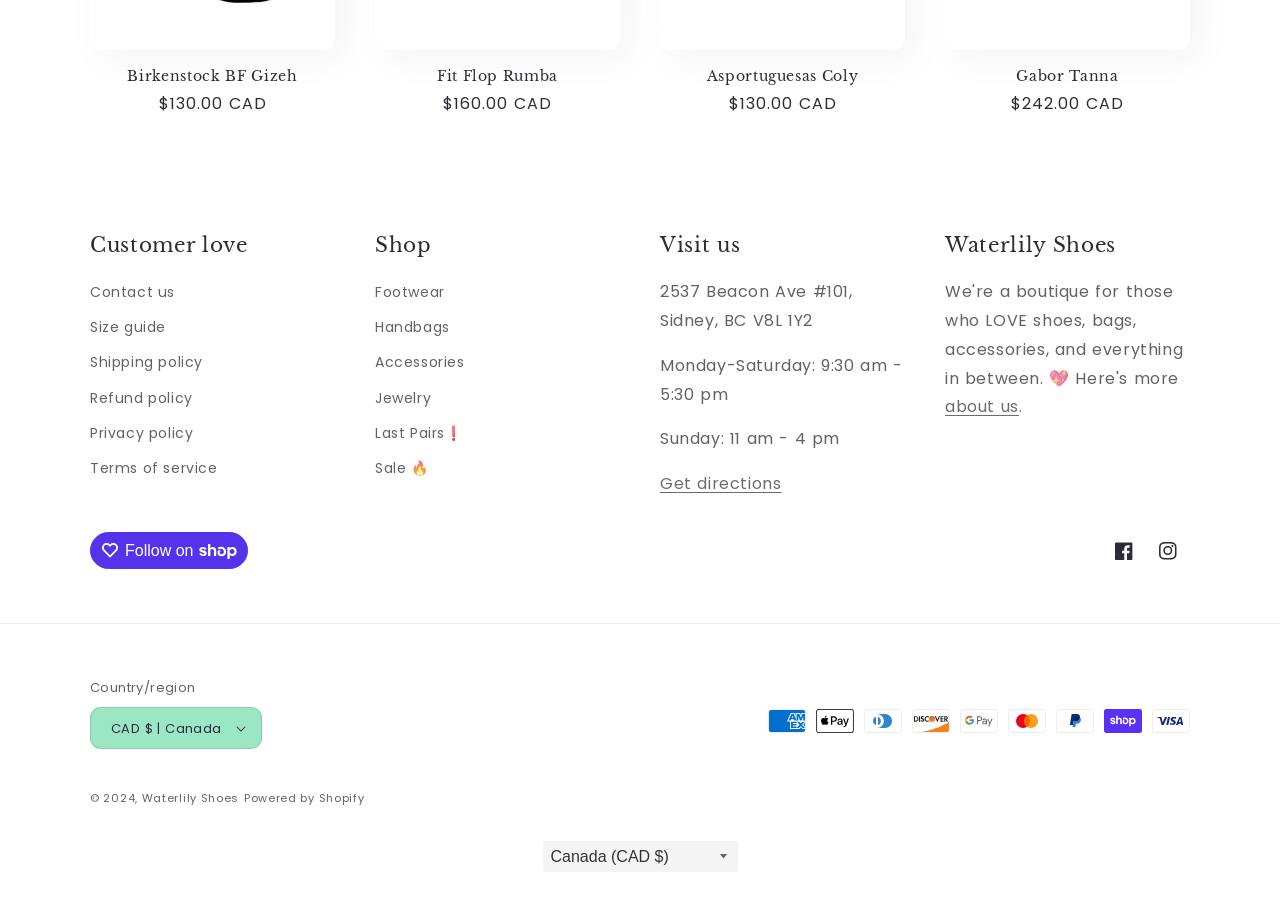Can you find the bounding box coordinates of the area I should click to execute the following instruction: "Get directions"?

[0.516, 0.522, 0.61, 0.548]